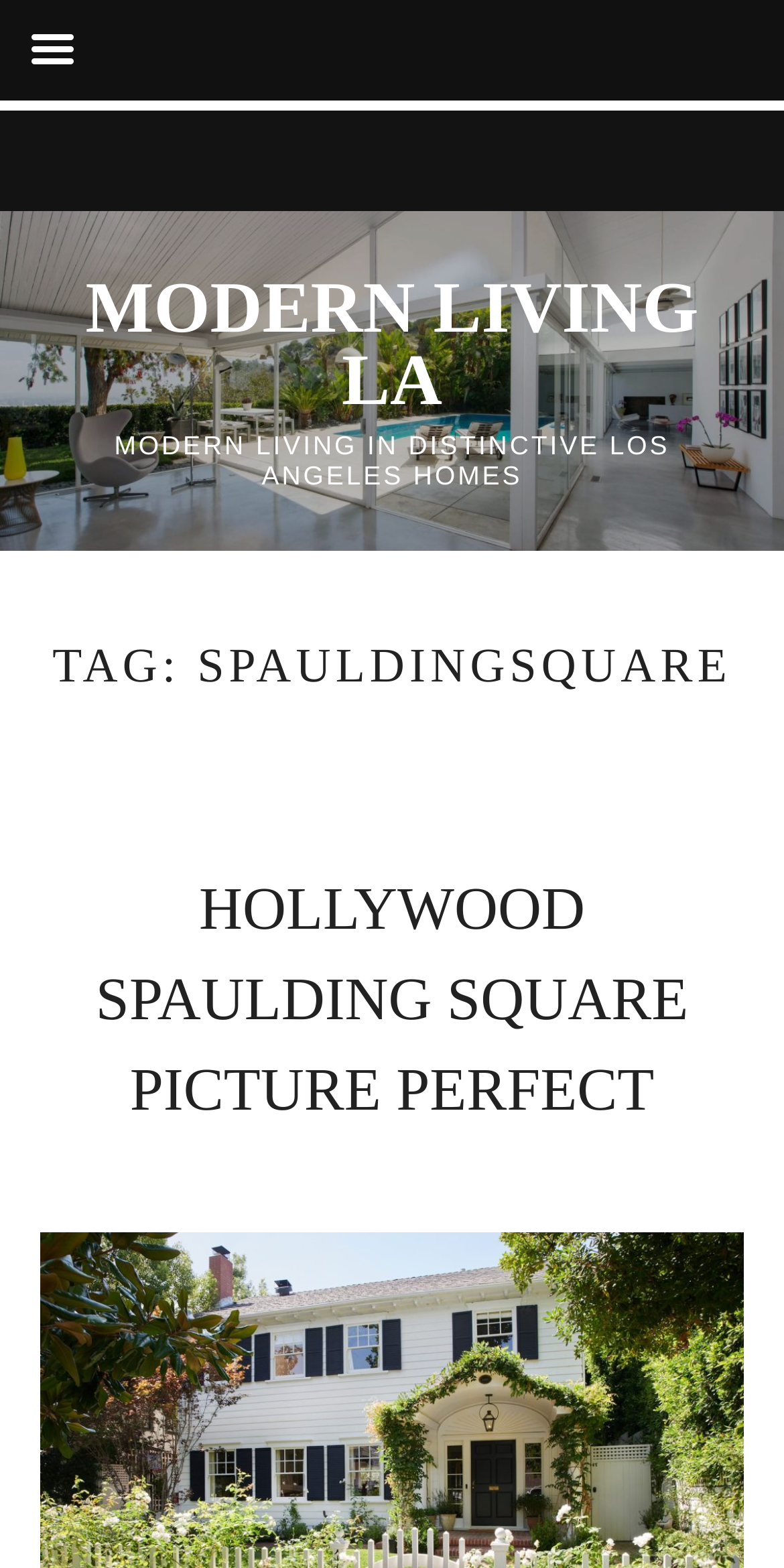Given the following UI element description: "HOLLYWOOD SPAULDING SQUARE PICTURE PERFECT", find the bounding box coordinates in the webpage screenshot.

[0.122, 0.559, 0.878, 0.717]